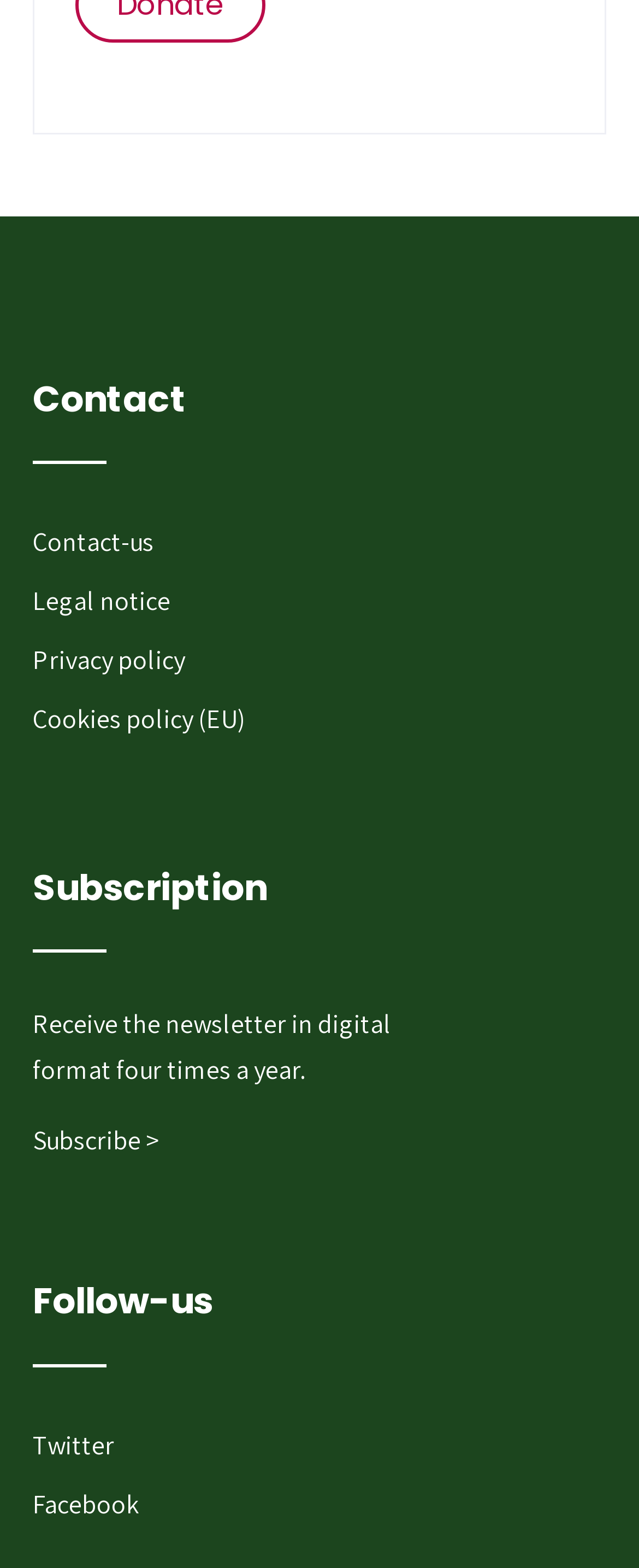How many headings are there on the webpage?
From the image, respond using a single word or phrase.

3